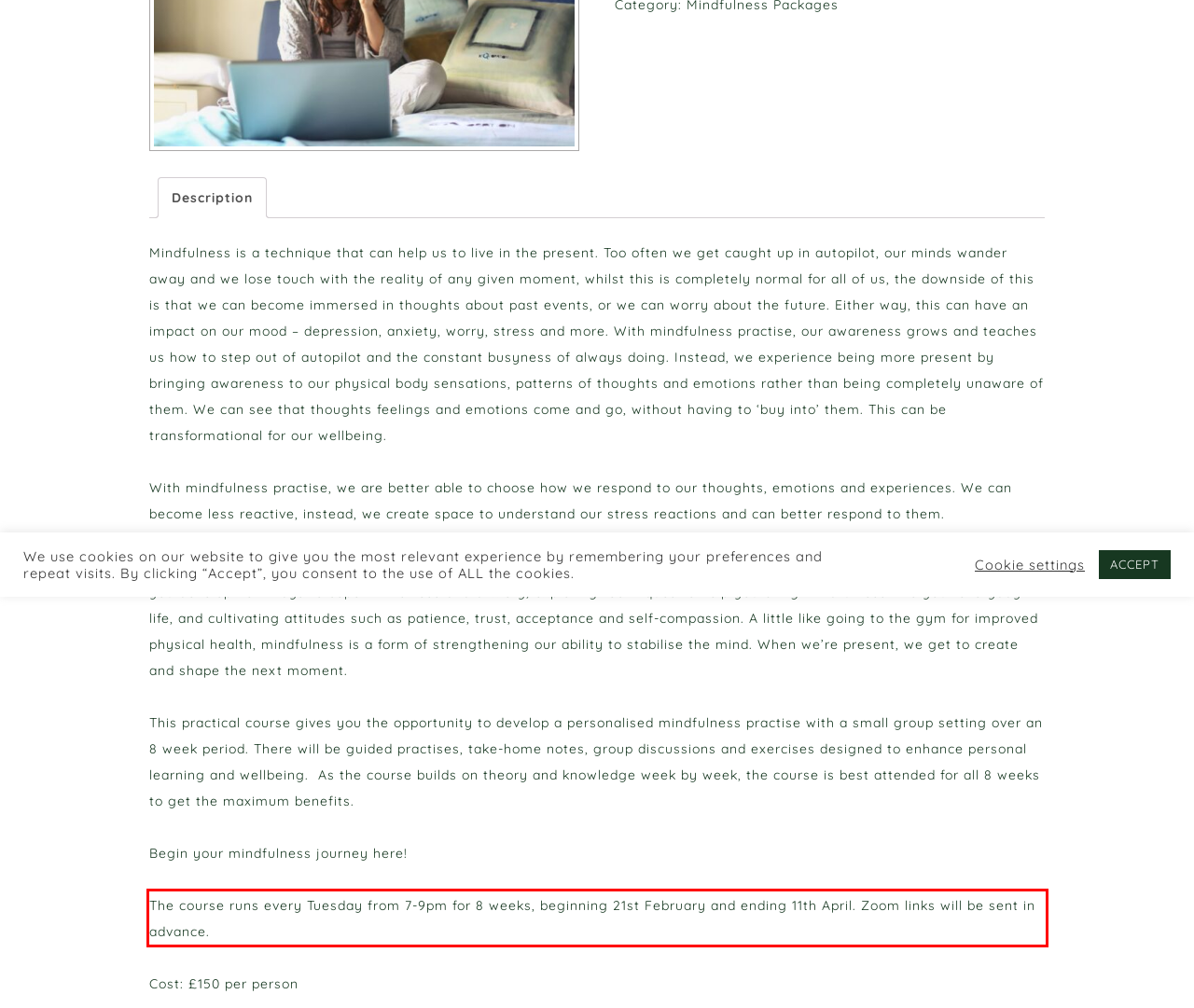Within the screenshot of a webpage, identify the red bounding box and perform OCR to capture the text content it contains.

The course runs every Tuesday from 7-9pm for 8 weeks, beginning 21st February and ending 11th April. Zoom links will be sent in advance.